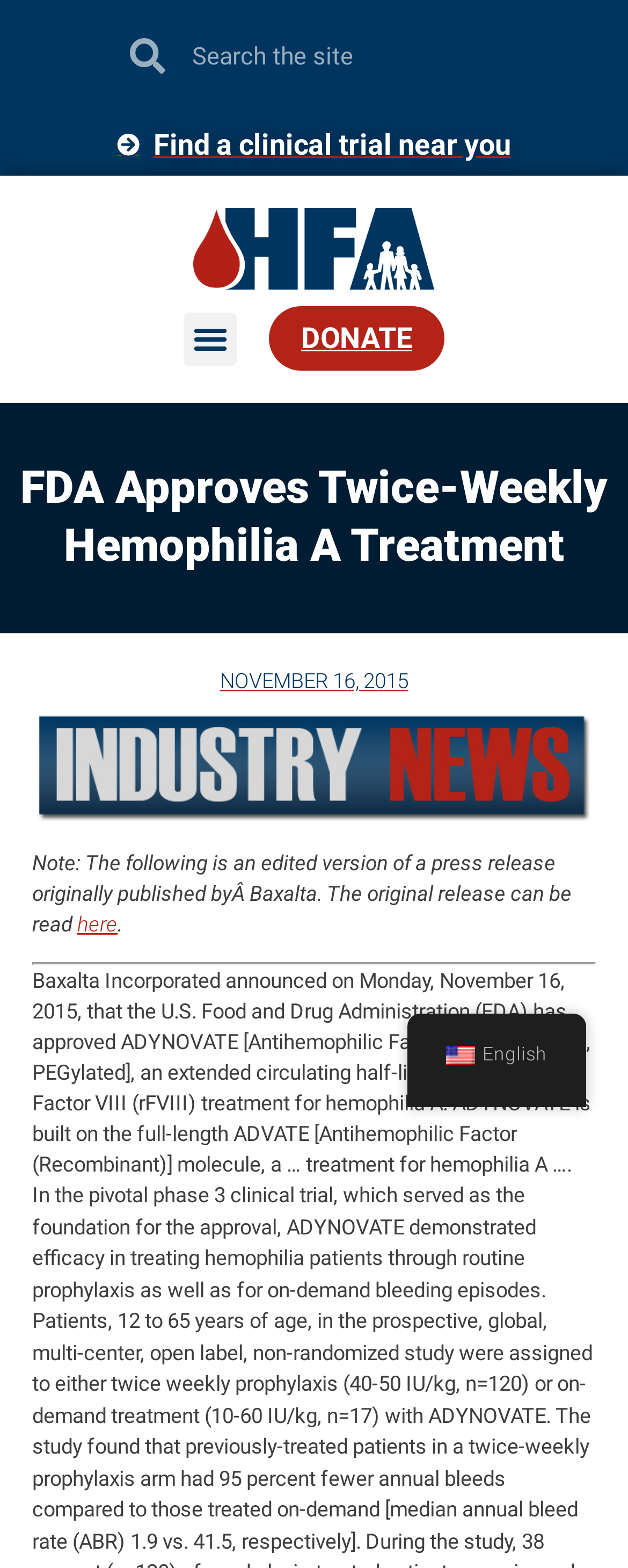What is the name of the treatment approved by FDA?
Refer to the screenshot and answer in one word or phrase.

ADYNOVATE